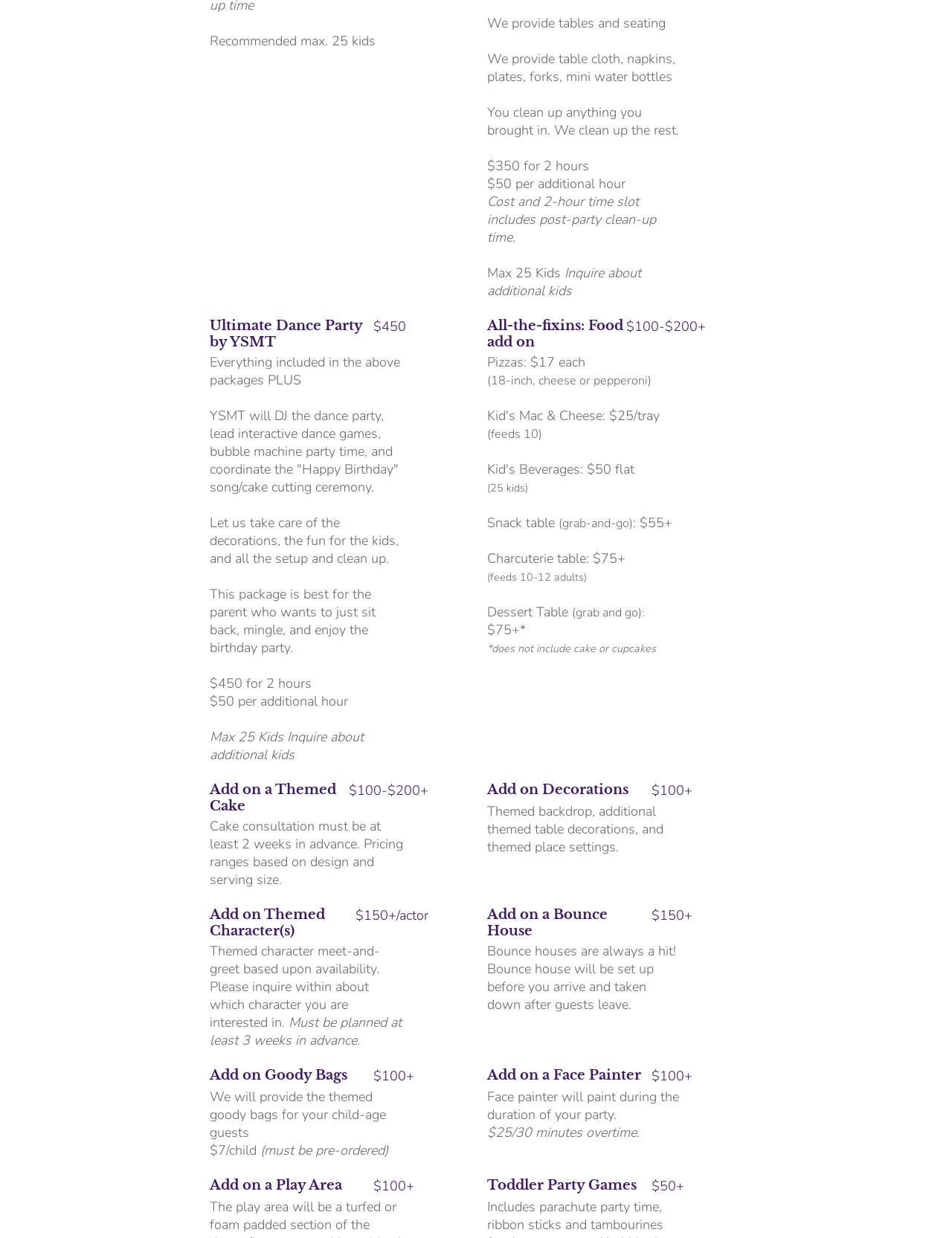What is the maximum number of kids allowed?
Examine the screenshot and reply with a single word or phrase.

25